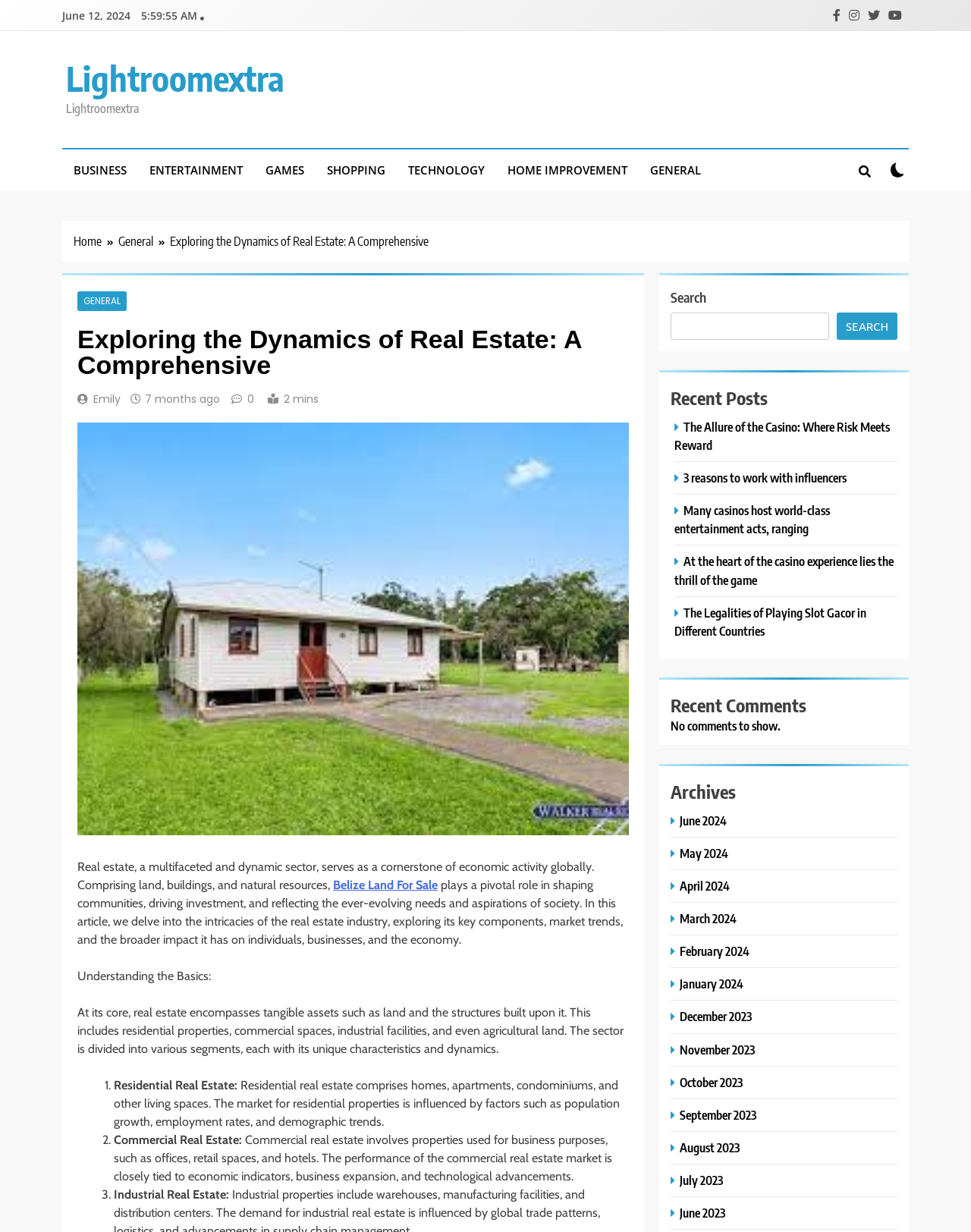Using floating point numbers between 0 and 1, provide the bounding box coordinates in the format (top-left x, top-left y, bottom-right x, bottom-right y). Locate the UI element described here: Belize Land For Sale

[0.343, 0.713, 0.451, 0.724]